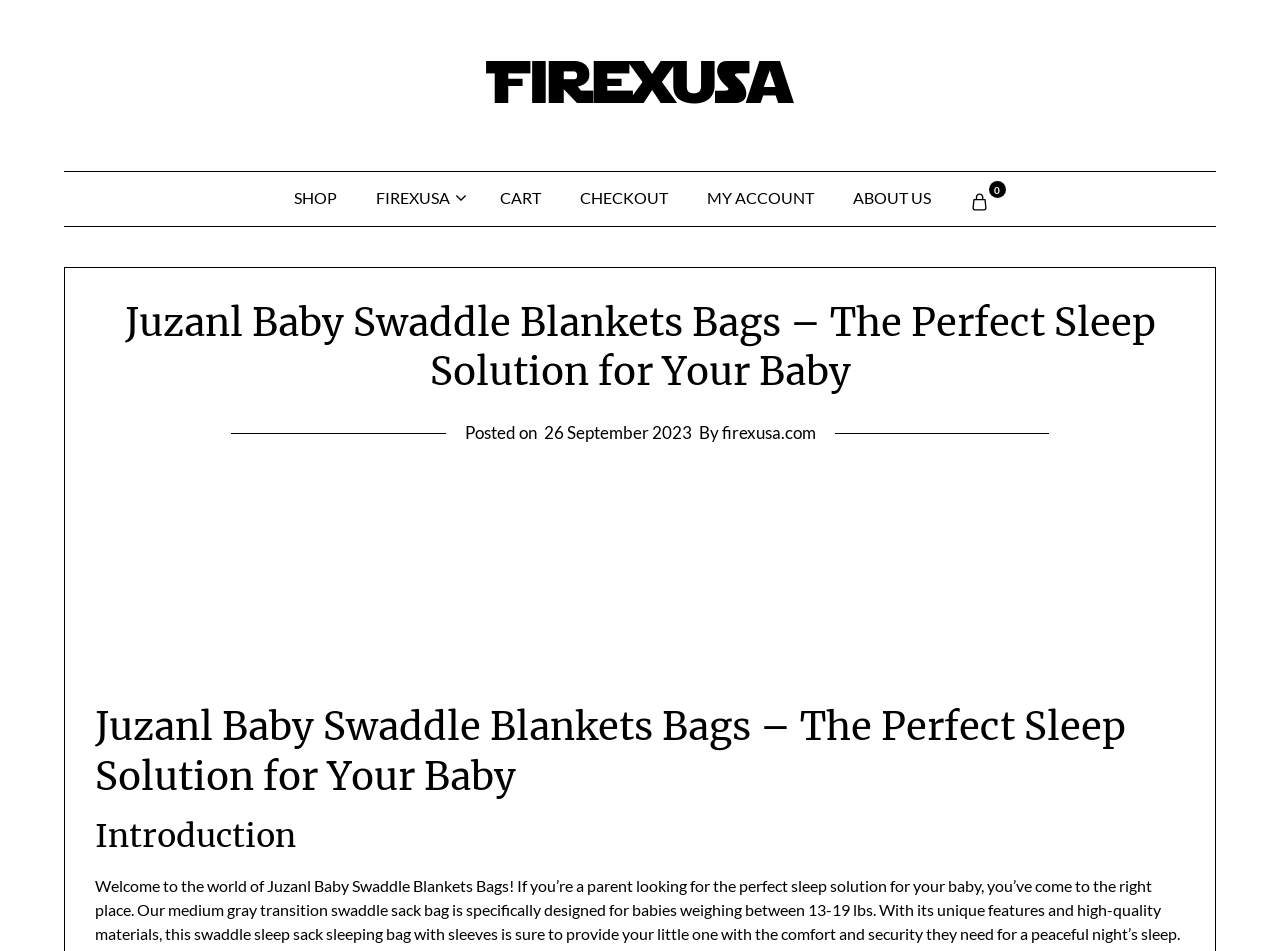Pinpoint the bounding box coordinates of the area that should be clicked to complete the following instruction: "read the post dated 26 September 2023". The coordinates must be given as four float numbers between 0 and 1, i.e., [left, top, right, bottom].

[0.425, 0.444, 0.54, 0.466]